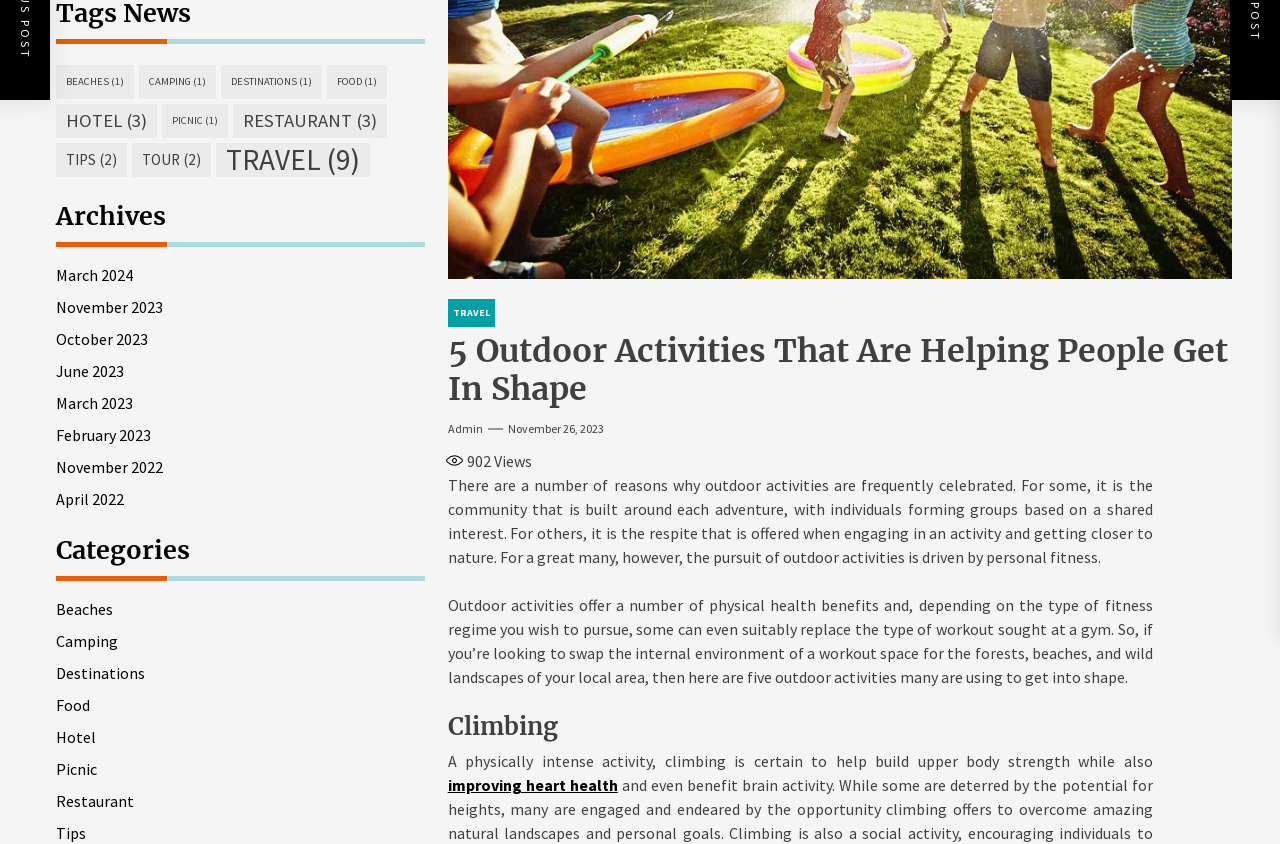Determine the bounding box coordinates in the format (top-left x, top-left y, bottom-right x, bottom-right y). Ensure all values are floating point numbers between 0 and 1. Identify the bounding box of the UI element described by: MCN Commentary & Analysis

None